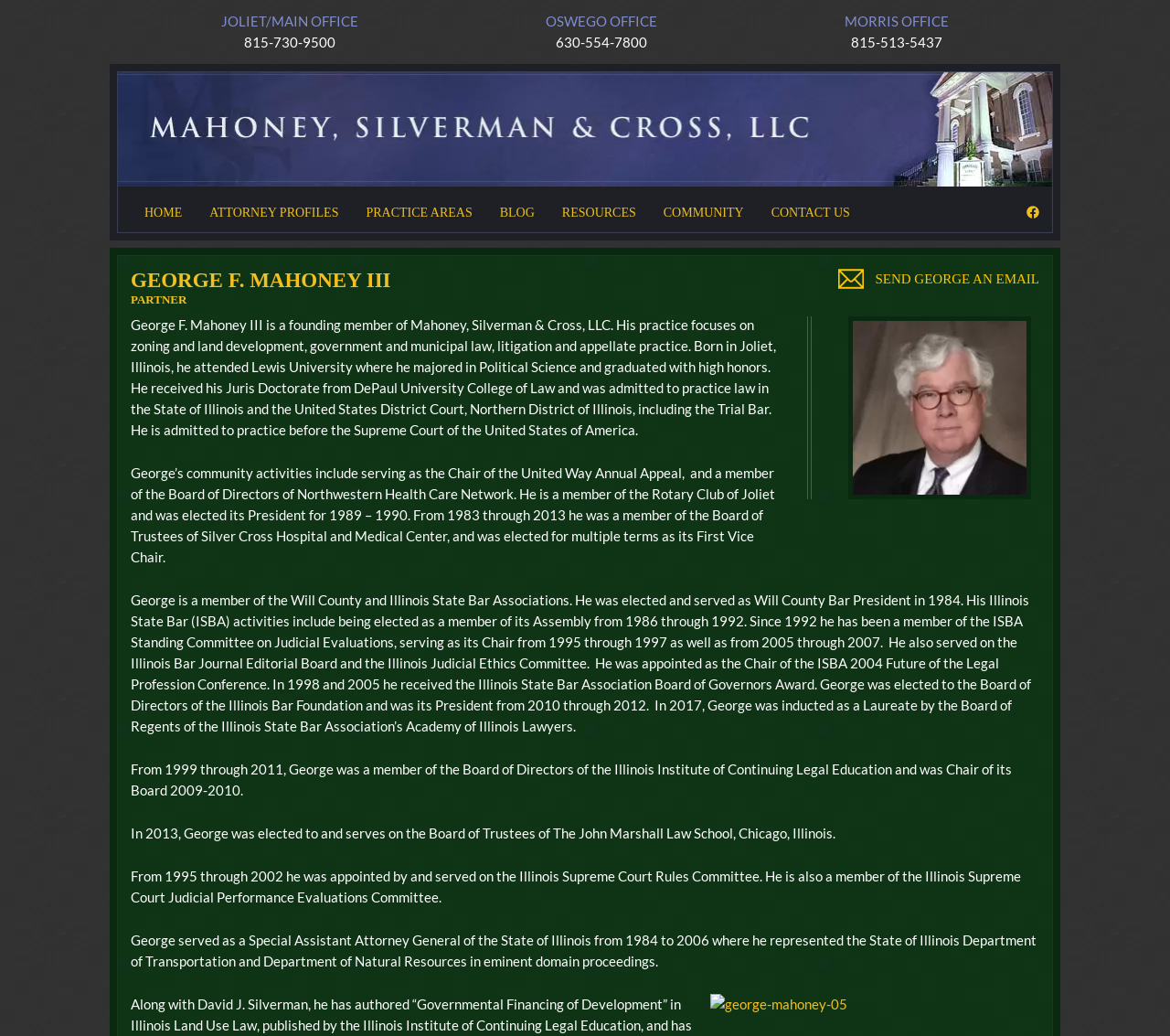Answer the question below in one word or phrase:
What is George F. Mahoney III's profession?

Partner